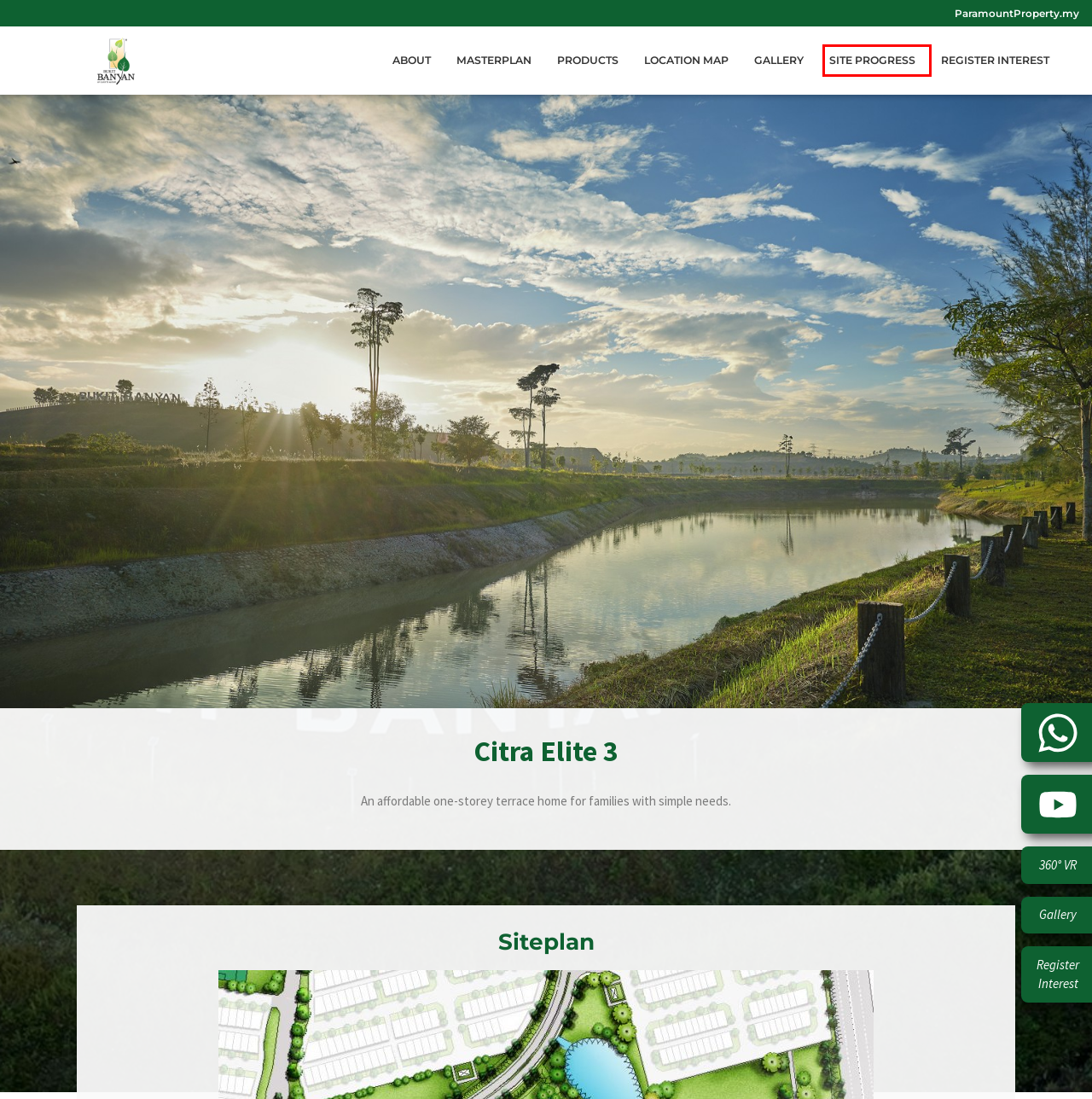Consider the screenshot of a webpage with a red bounding box and select the webpage description that best describes the new page that appears after clicking the element inside the red box. Here are the candidates:
A. Location Map | Bukit Banyan
B. Contact | Bukit Banyan
C. Bukit Banyan | Up Close to Nature
D. Product | Bukit Banyan
E. About | Bukit Banyan
F. Masterplan | Bukit Banyan
G. Site Progress | Bukit Banyan
H. Gallery | Bukit Banyan

G